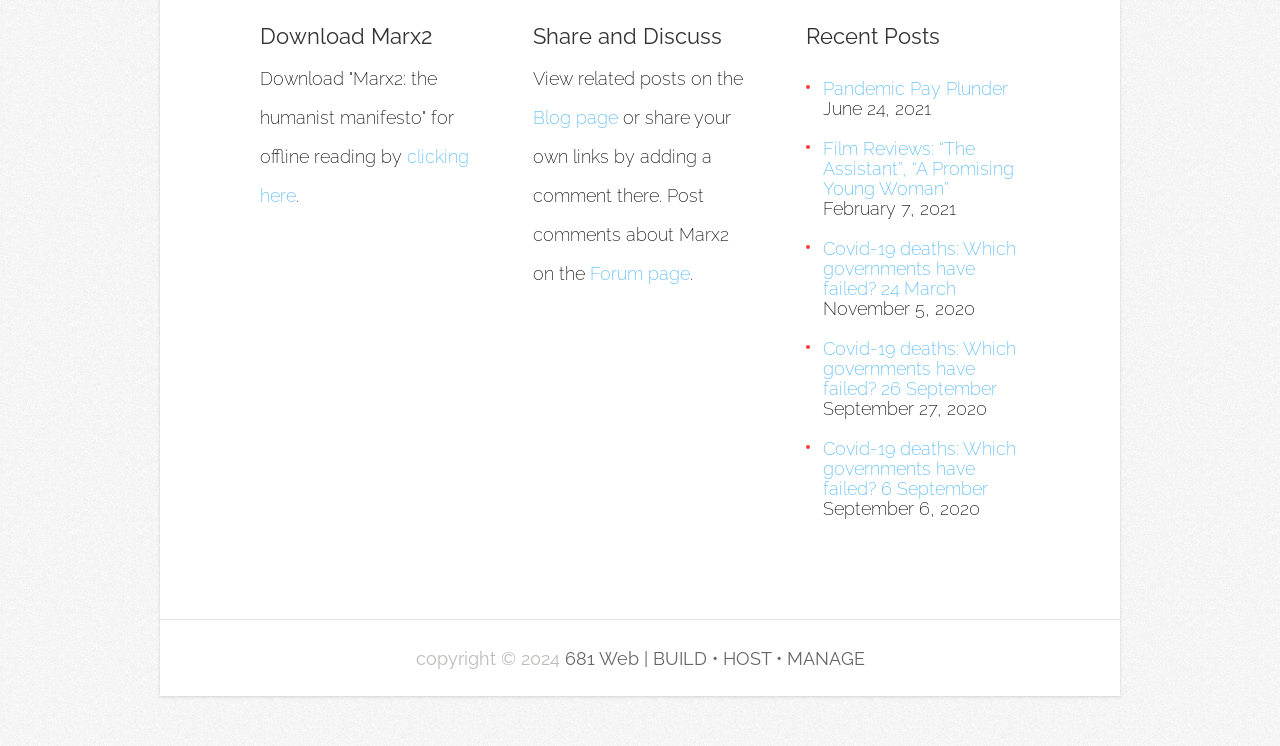Determine the bounding box coordinates for the UI element with the following description: "Blog page". The coordinates should be four float numbers between 0 and 1, represented as [left, top, right, bottom].

[0.416, 0.143, 0.483, 0.172]